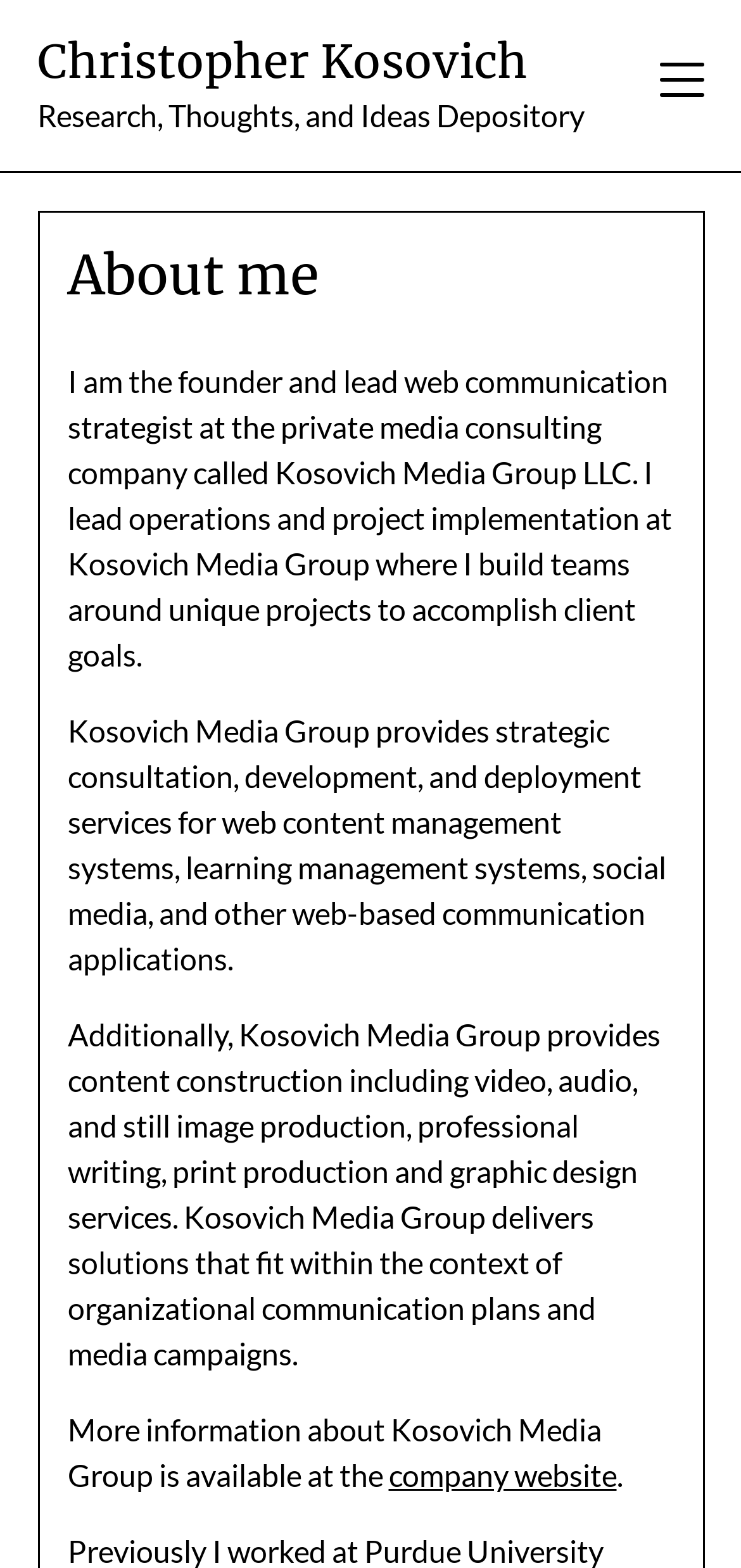What services does Kosovich Media Group provide?
Refer to the screenshot and answer in one word or phrase.

Web content management, learning management, social media